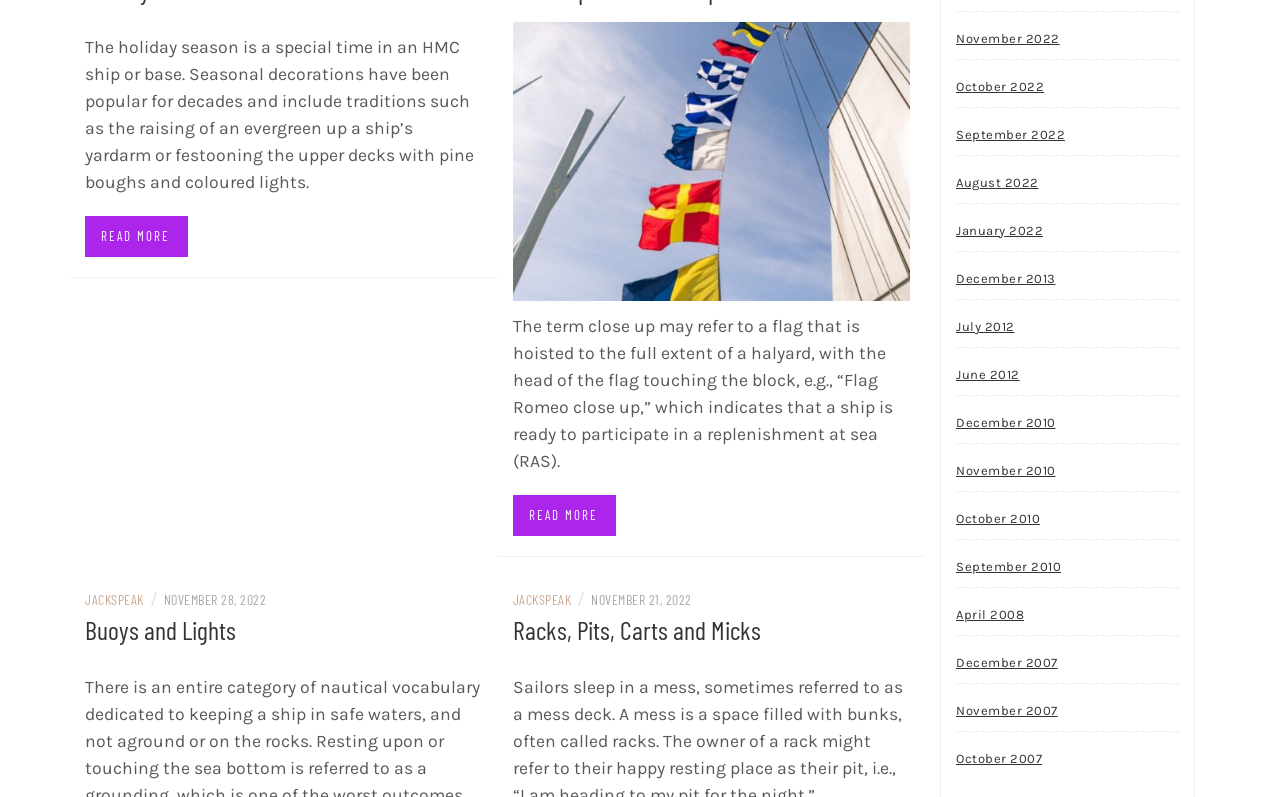What is the theme of the webpage?
Refer to the image and provide a one-word or short phrase answer.

Nautical